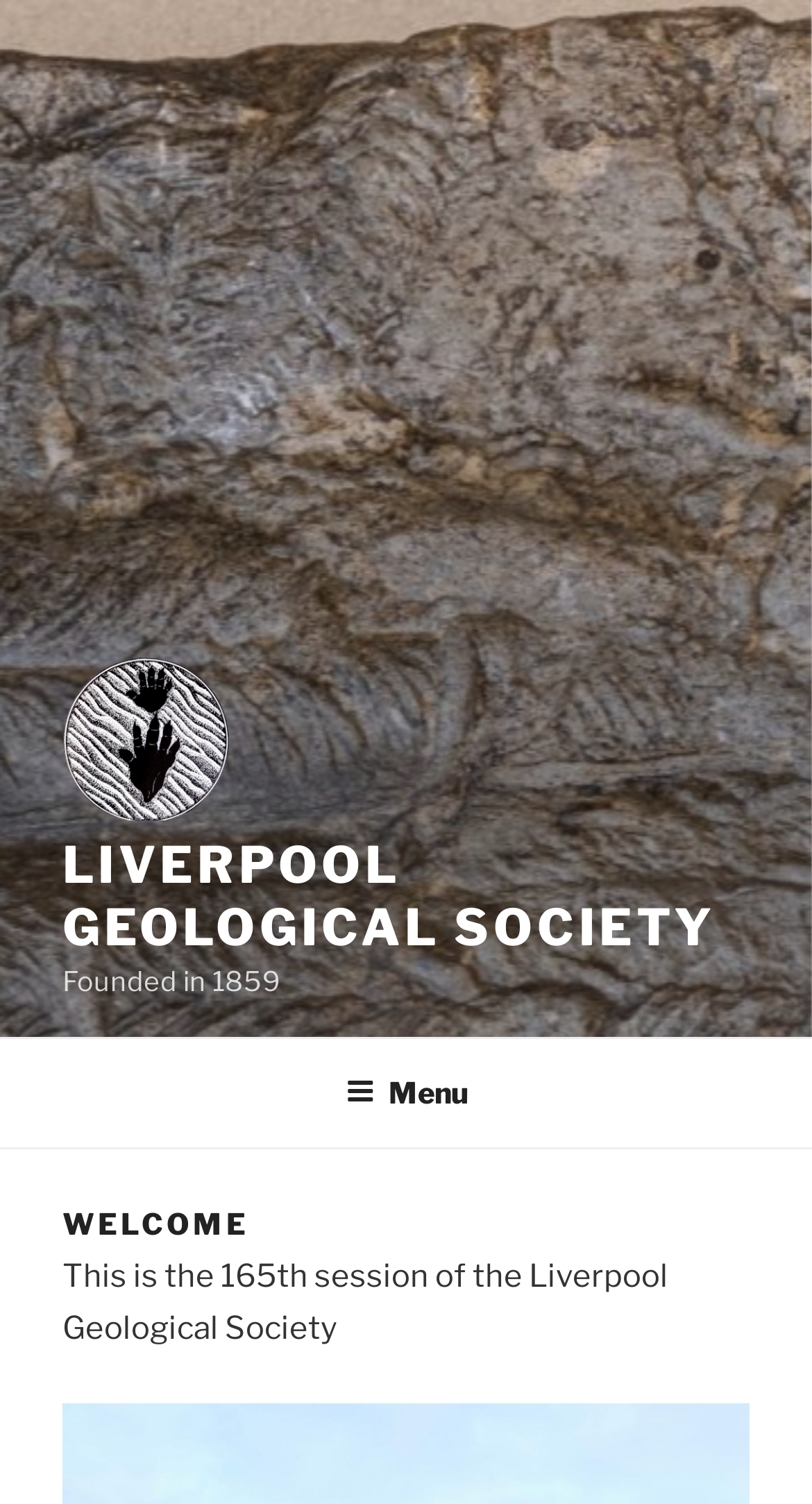What type of content can be found on the 'Blog' page?
Answer with a single word or short phrase according to what you see in the image.

News items